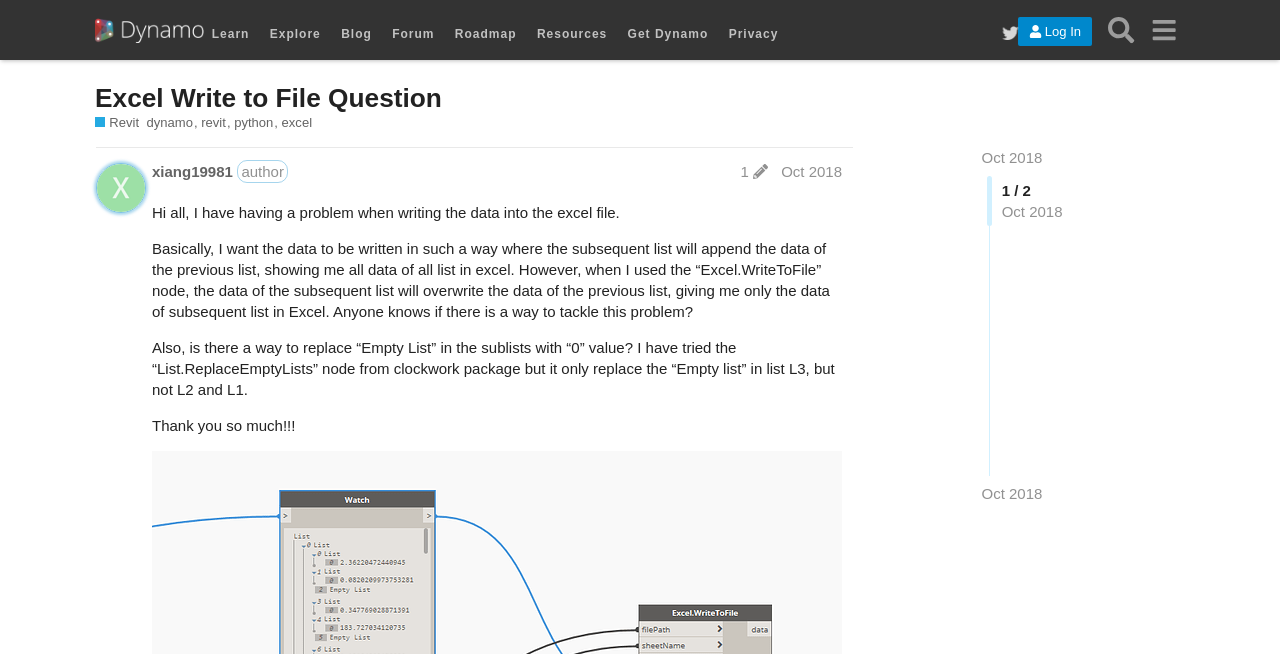Please specify the bounding box coordinates of the clickable region necessary for completing the following instruction: "Click the image to view Paul Gaberson's information". The coordinates must consist of four float numbers between 0 and 1, i.e., [left, top, right, bottom].

None